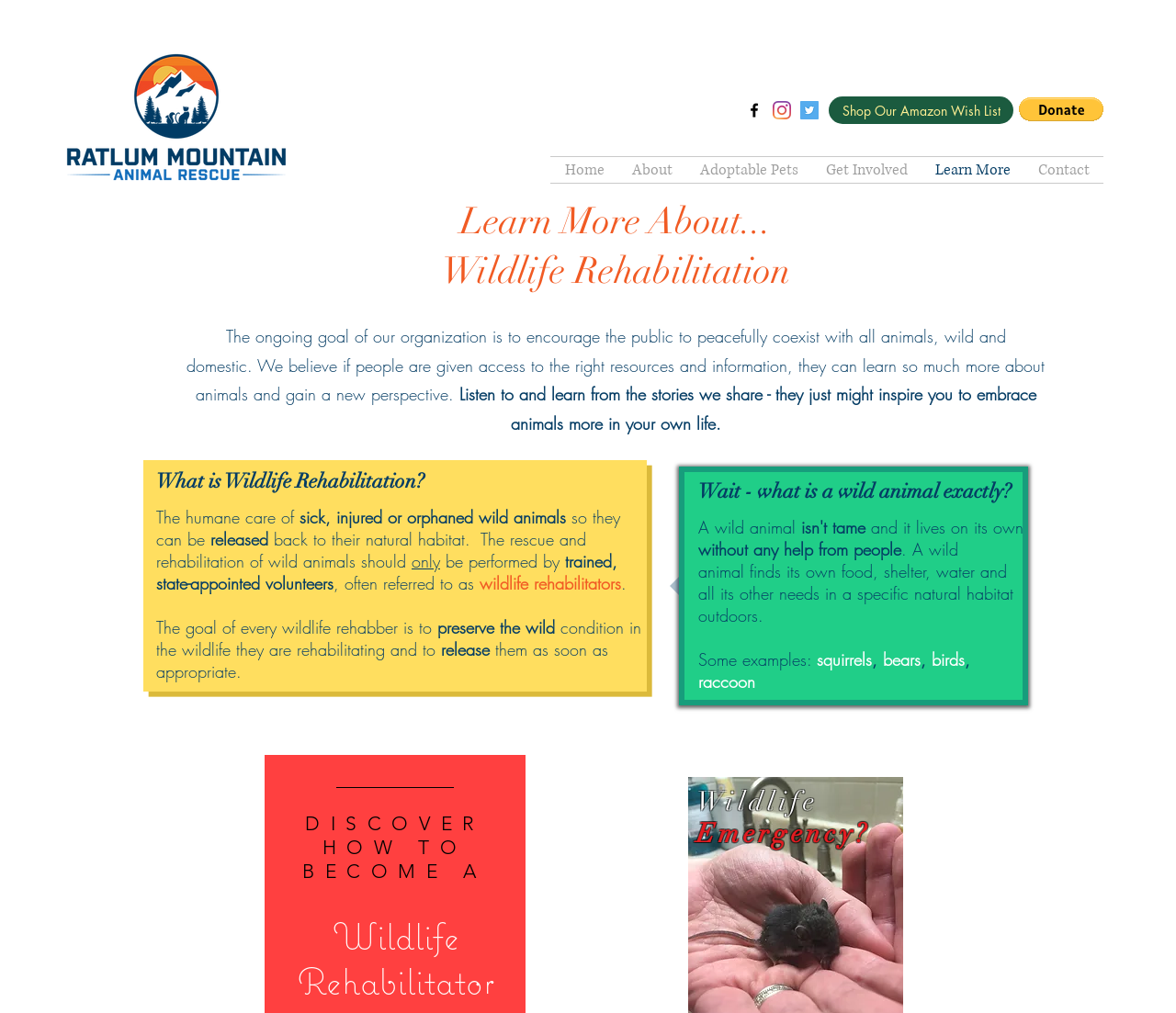What kind of organization is Ratlum Mountain Anim?
Please answer the question as detailed as possible.

The webpage is about wildlife rehabilitation and has sections explaining what it is and how to become a wildlife rehabilitator. The organization's name is Ratlum Mountain Anim, and it is likely a organization focused on wildlife rehabilitation.